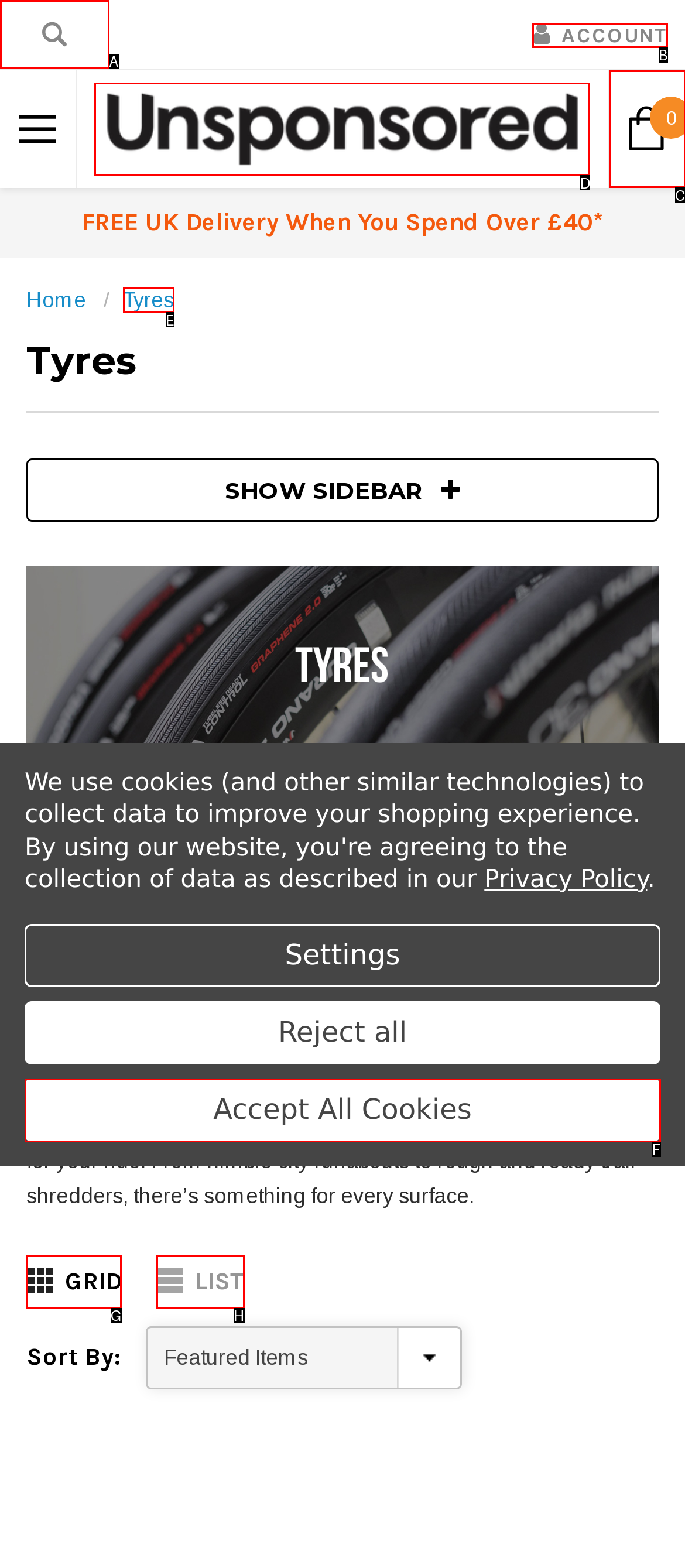Select the letter of the HTML element that best fits the description: Accept All Cookies
Answer with the corresponding letter from the provided choices.

F